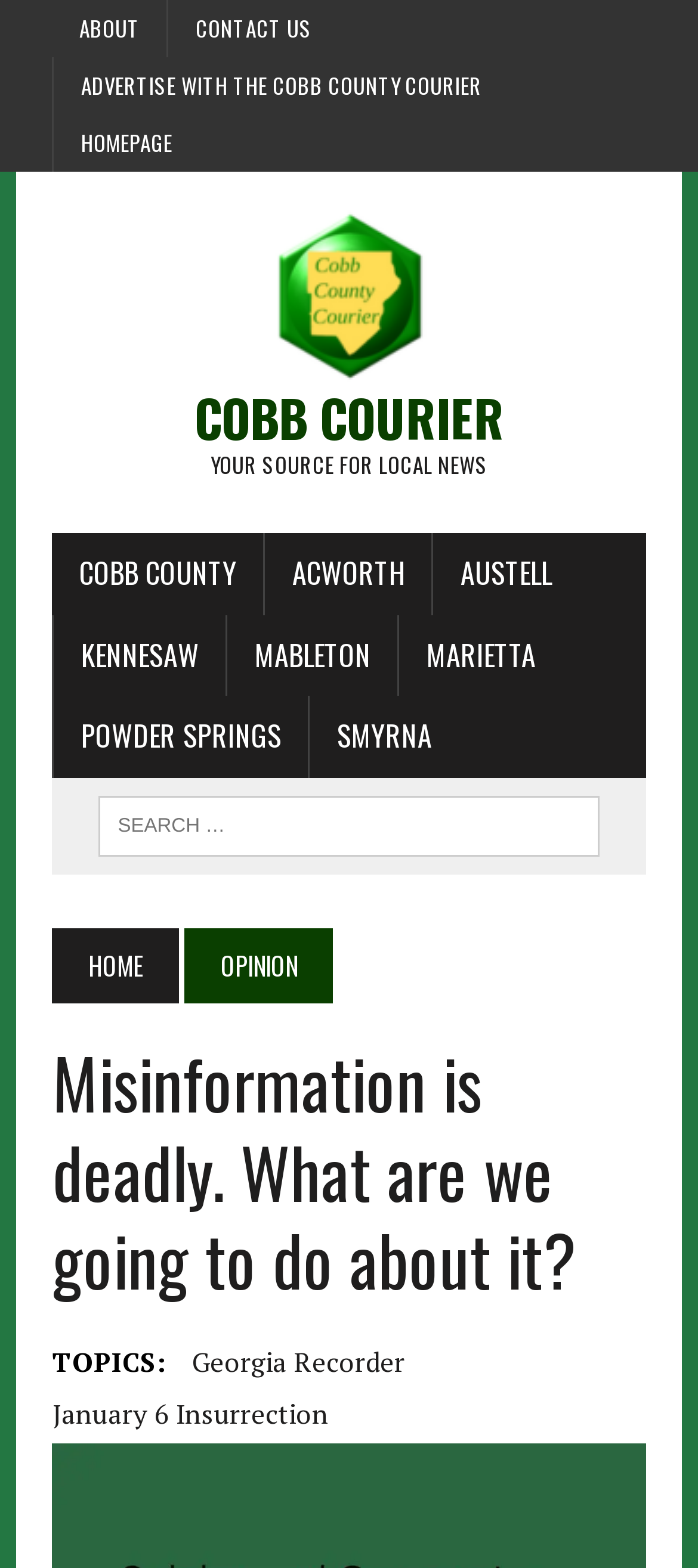Please determine the bounding box coordinates for the element that should be clicked to follow these instructions: "visit homepage".

[0.078, 0.073, 0.285, 0.11]